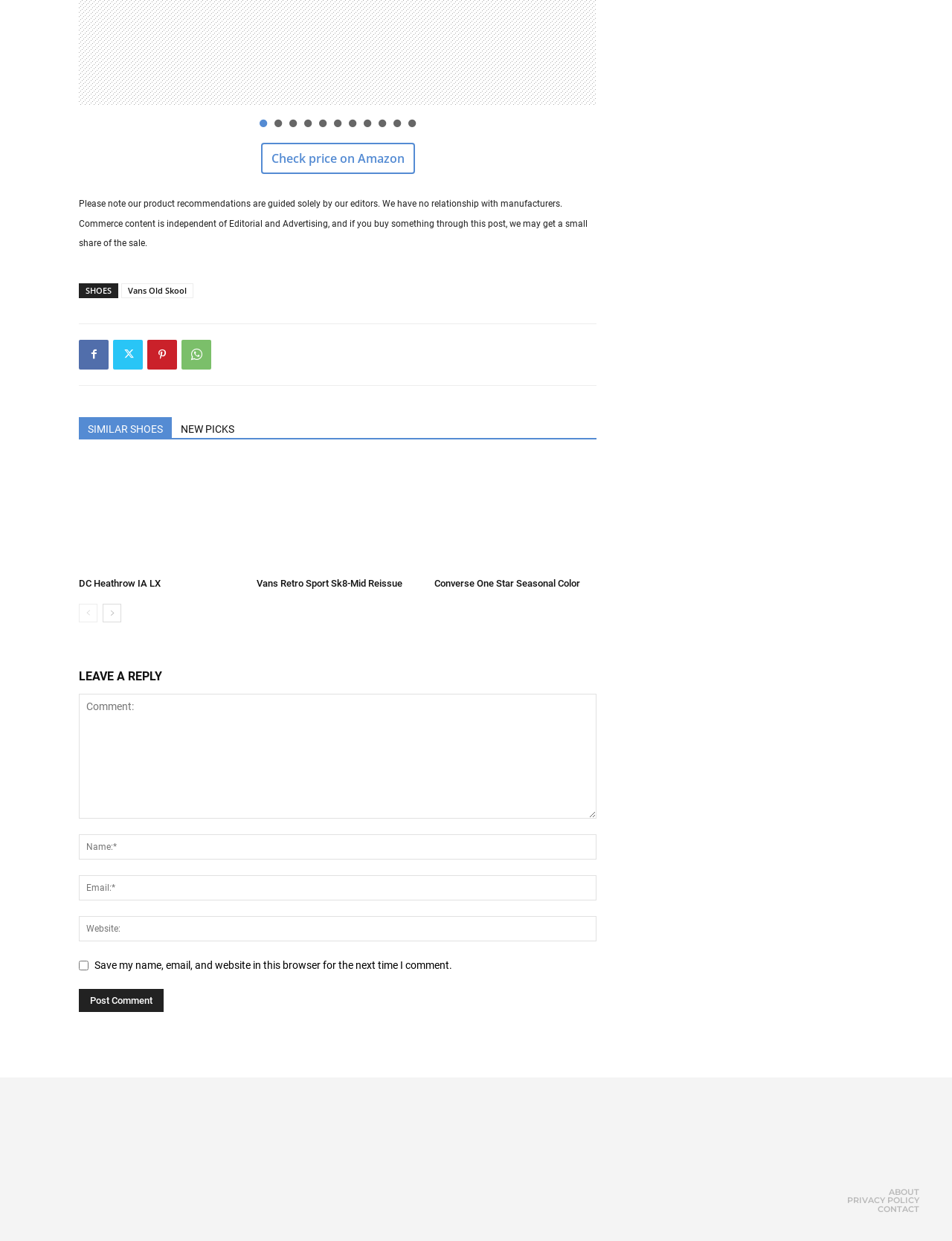Please find the bounding box coordinates of the element that needs to be clicked to perform the following instruction: "View similar shoes". The bounding box coordinates should be four float numbers between 0 and 1, represented as [left, top, right, bottom].

[0.083, 0.336, 0.18, 0.353]